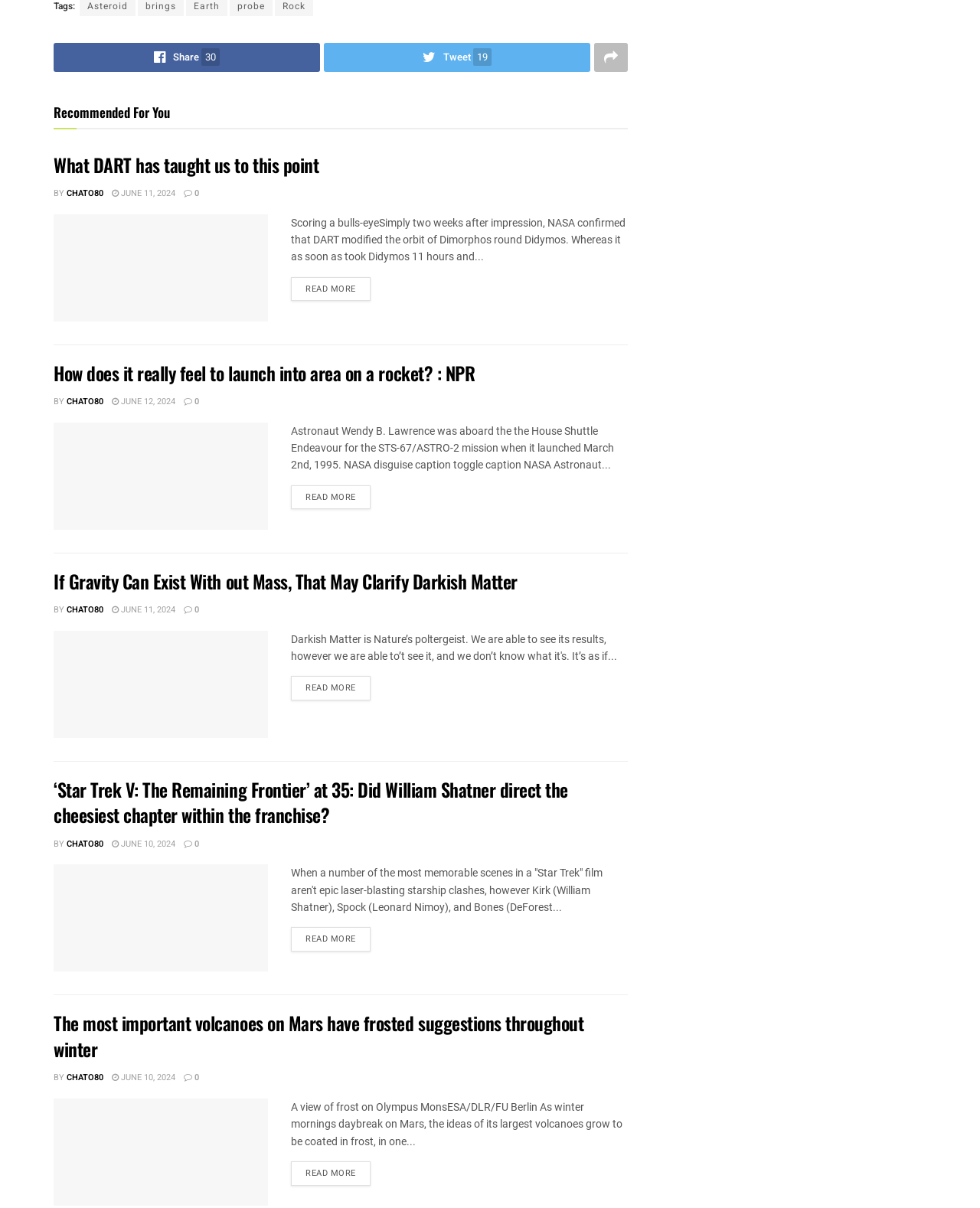Can you provide the bounding box coordinates for the element that should be clicked to implement the instruction: "Read the article 'What DART has taught us to this point'"?

[0.055, 0.126, 0.641, 0.147]